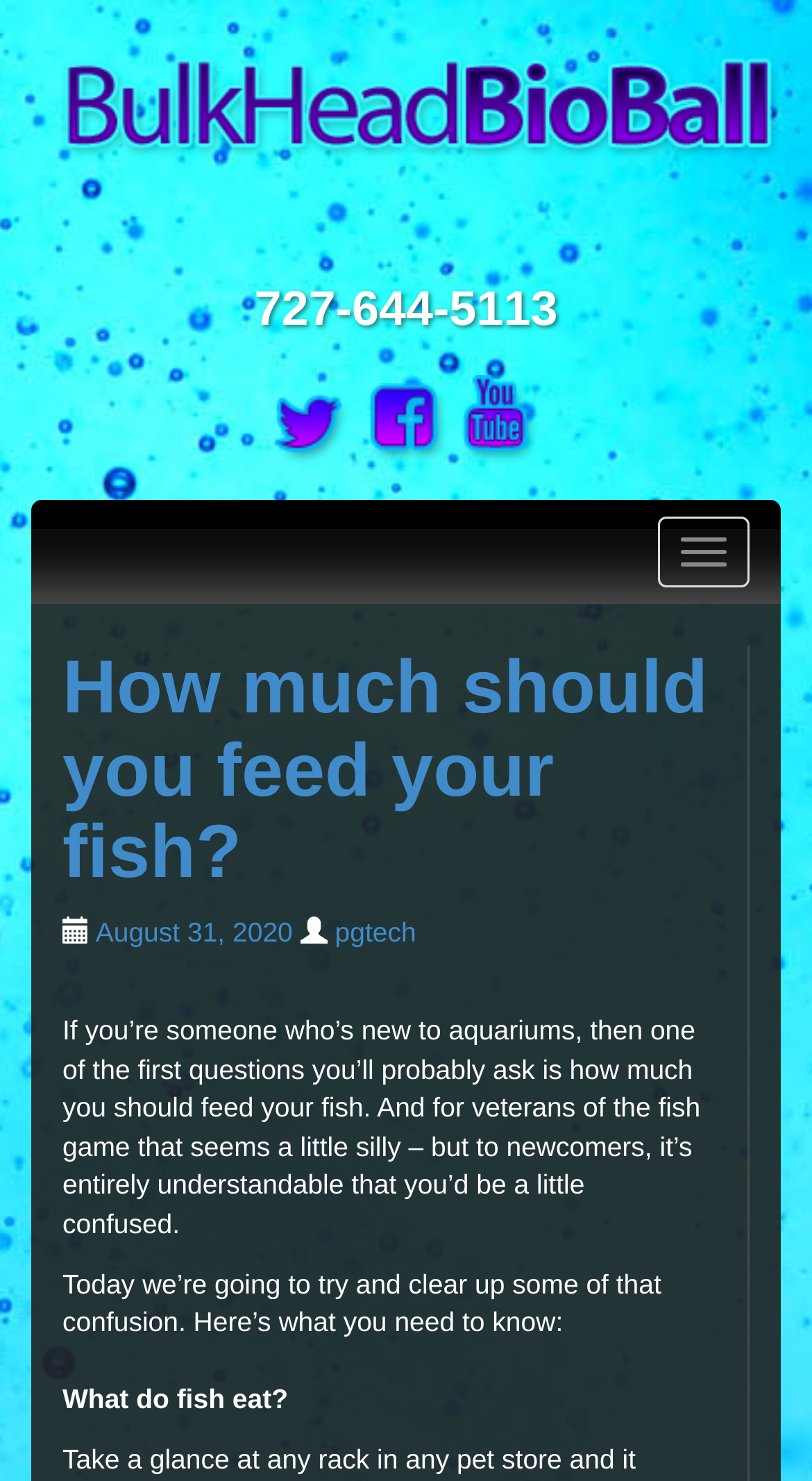What is the phone number on the webpage?
Using the image, respond with a single word or phrase.

727-644-5113